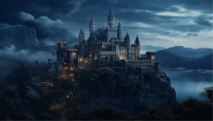Using the information in the image, give a comprehensive answer to the question: 
What is the castle situated on?

The castle is nestled atop a rocky outcrop, which means it is situated on a natural elevation of rock that forms a prominent feature in the landscape.